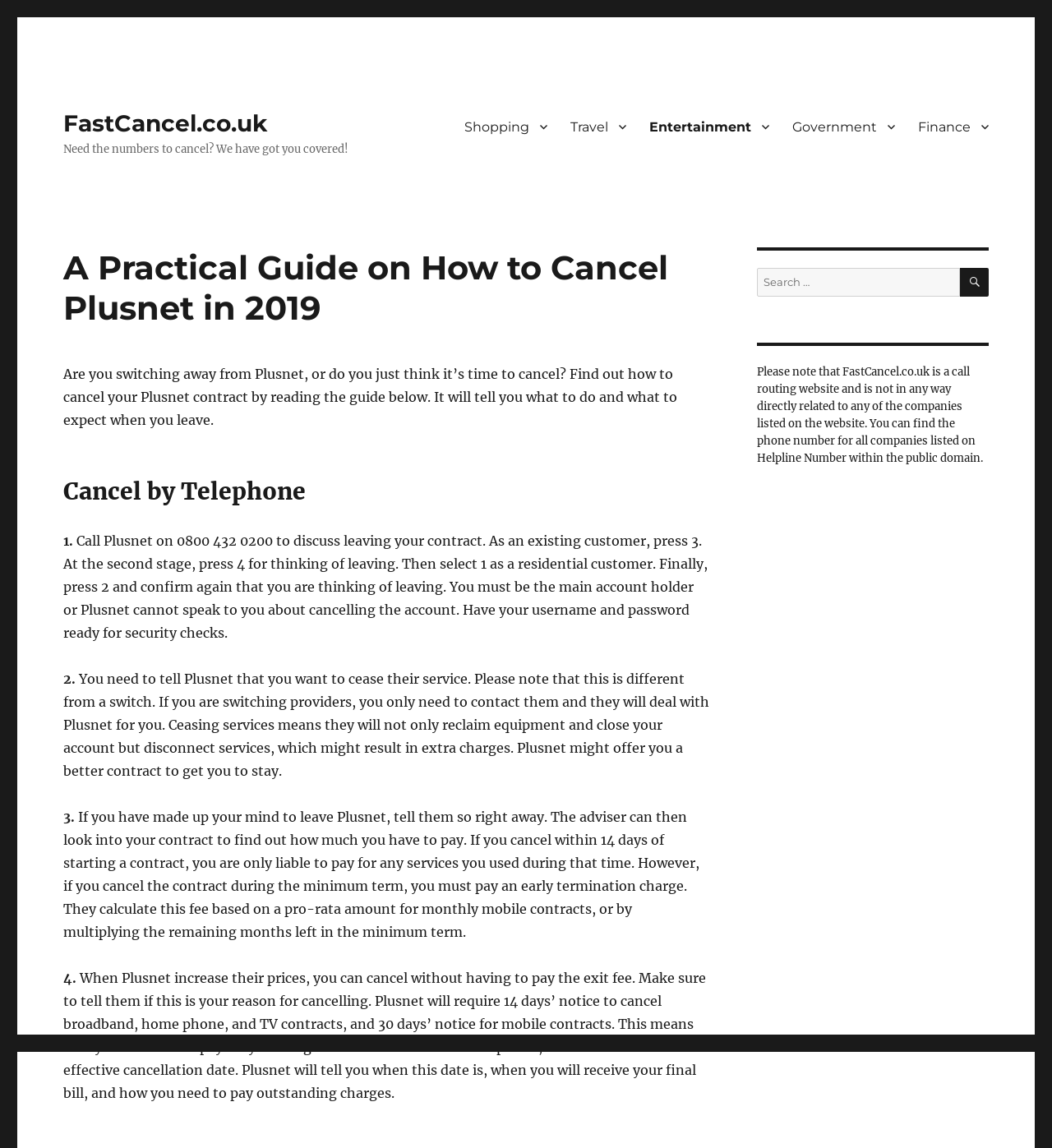Create a detailed description of the webpage's content and layout.

The webpage is focused on providing guidance on how to cancel a Plusnet contract in 2019. At the top left, there is a link to the website's homepage, "FastCancel.co.uk", and a brief statement "Need the numbers to cancel? We have got you covered!".

To the right of this section, there is a primary navigation menu with five links: "Shopping", "Travel", "Entertainment", "Government", and "Finance". Each link has an icon represented by "\uf431".

Below the navigation menu, there is a header section with a heading "A Practical Guide on How to Cancel Plusnet in 2019". This is followed by a paragraph of text that explains the purpose of the guide and what to expect when canceling a Plusnet contract.

The main content of the webpage is divided into sections, each with a heading and descriptive text. The first section is "Cancel by Telephone", which provides step-by-step instructions on how to cancel a Plusnet contract over the phone. This section includes four numbered points, each with detailed information on what to expect during the cancellation process.

To the right of the main content, there is a complementary section that contains a search box with a label "Search for:" and a search button with an icon "\uf400 SEARCH". Below the search box, there is a notice that explains the purpose of the FastCancel.co.uk website and its relationship to the companies listed on the website.

Overall, the webpage is focused on providing a practical guide on how to cancel a Plusnet contract, with clear instructions and explanations throughout.